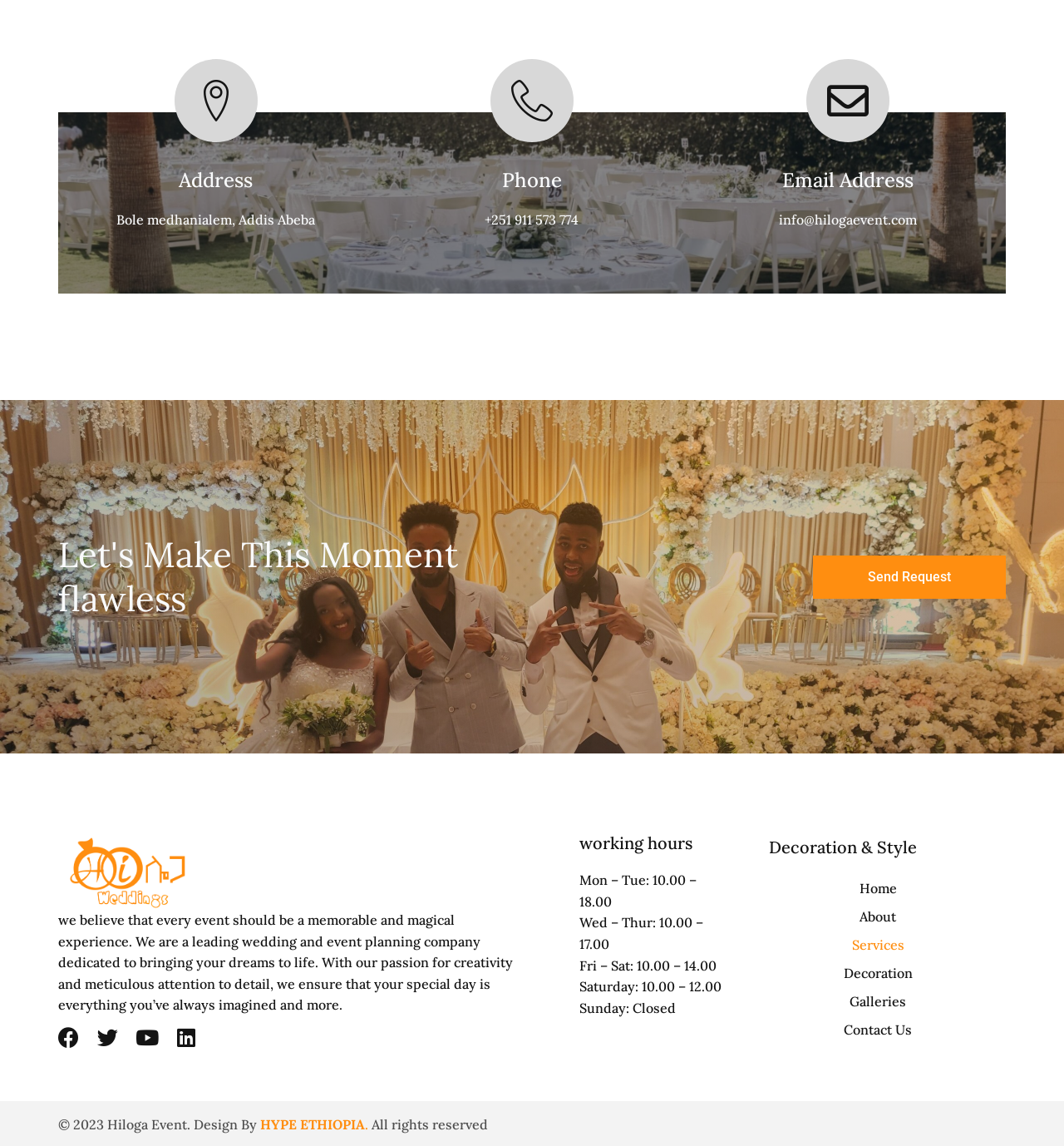Please find the bounding box coordinates of the element that must be clicked to perform the given instruction: "Click Send Request". The coordinates should be four float numbers from 0 to 1, i.e., [left, top, right, bottom].

[0.764, 0.485, 0.945, 0.522]